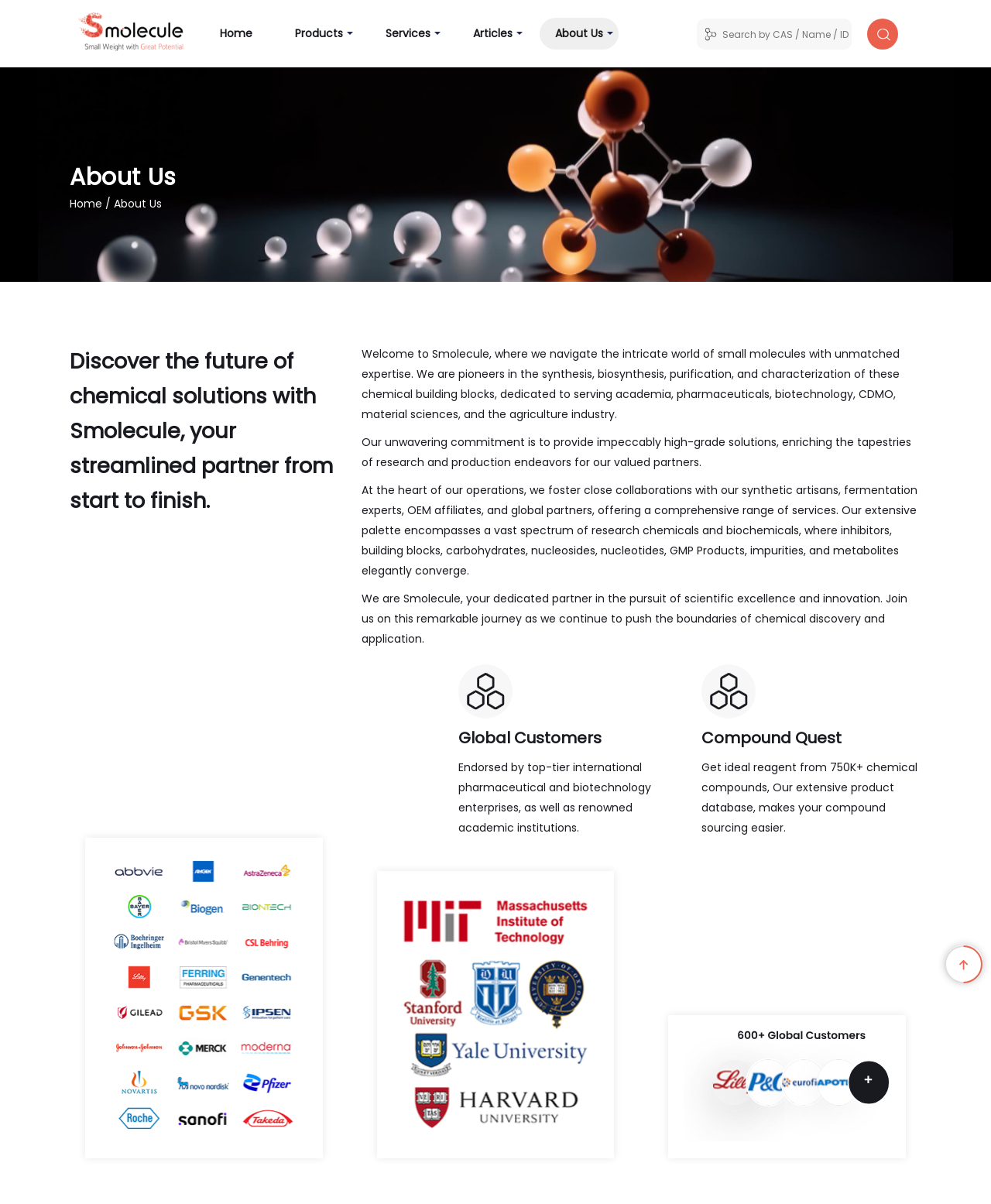Pinpoint the bounding box coordinates of the area that must be clicked to complete this instruction: "Click the Products link".

[0.282, 0.015, 0.361, 0.041]